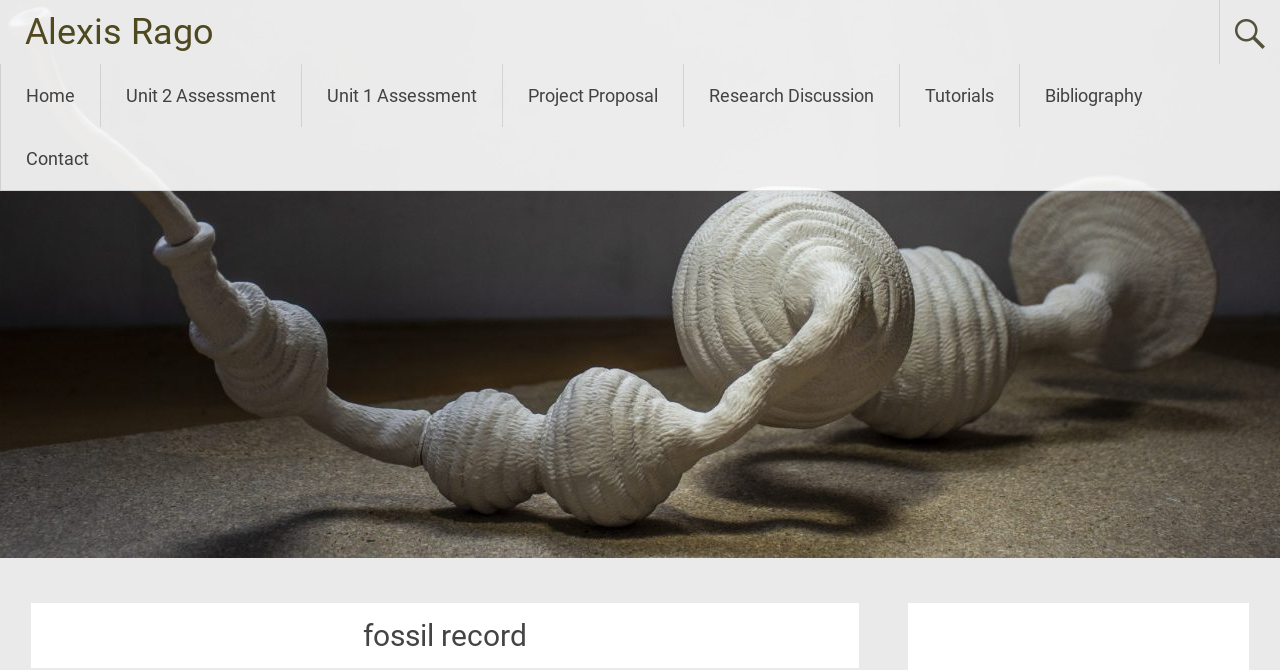Indicate the bounding box coordinates of the element that must be clicked to execute the instruction: "go to home page". The coordinates should be given as four float numbers between 0 and 1, i.e., [left, top, right, bottom].

[0.001, 0.096, 0.078, 0.19]